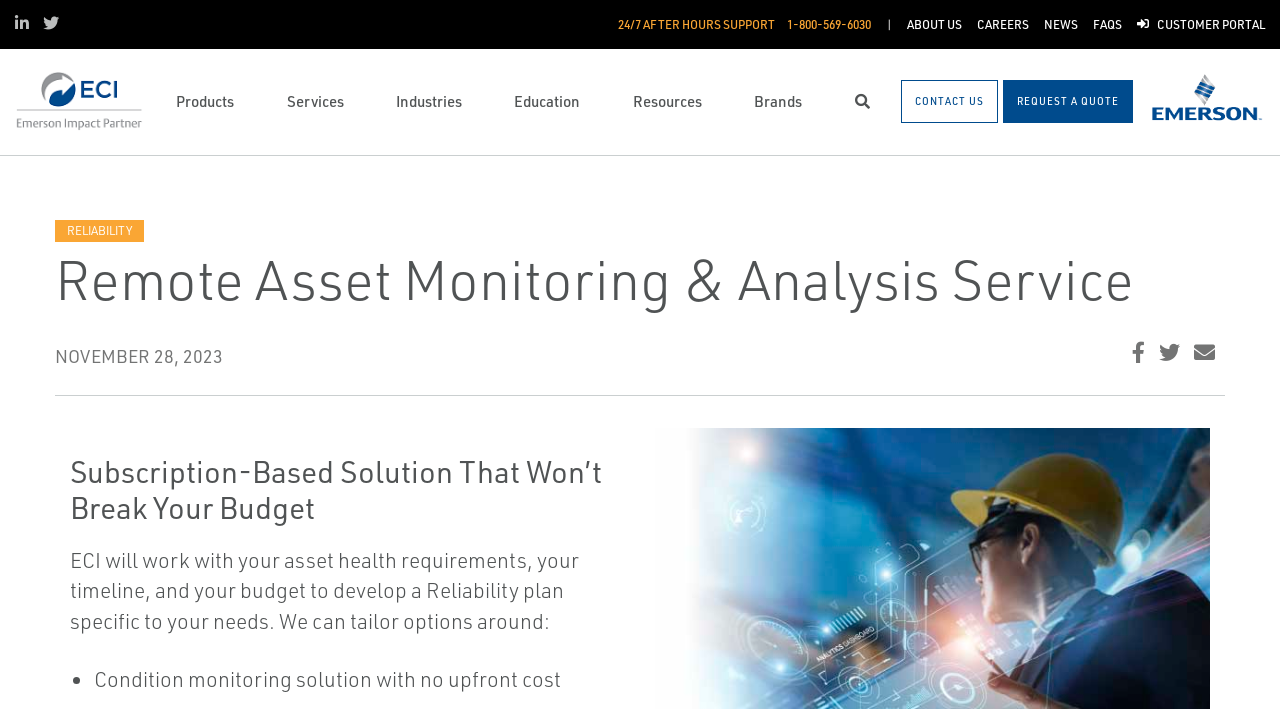Find the bounding box coordinates of the clickable element required to execute the following instruction: "Contact Us". Provide the coordinates as four float numbers between 0 and 1, i.e., [left, top, right, bottom].

[0.704, 0.113, 0.78, 0.174]